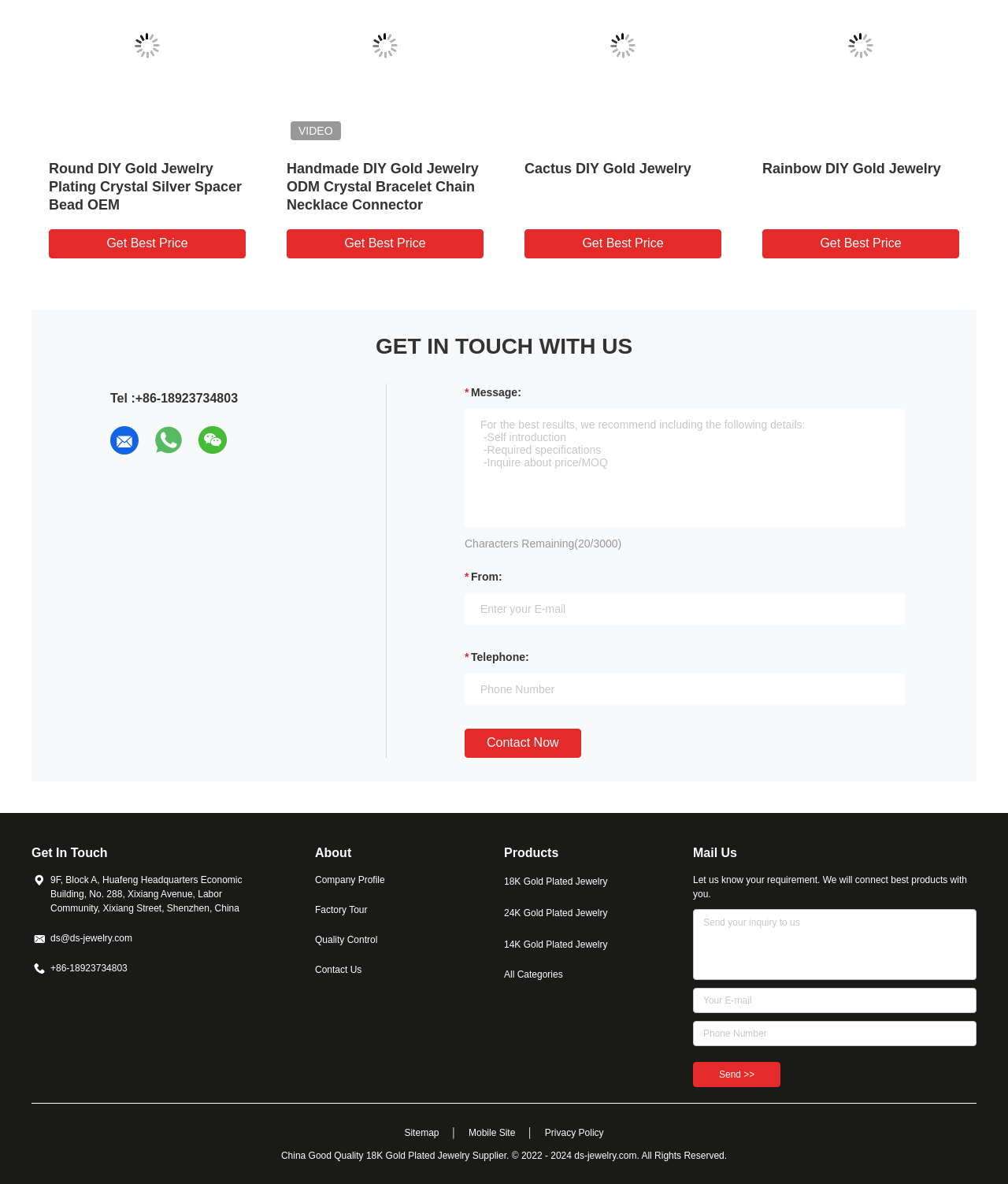Please find the bounding box for the UI element described by: "Get Best Price".

[0.284, 0.194, 0.48, 0.218]